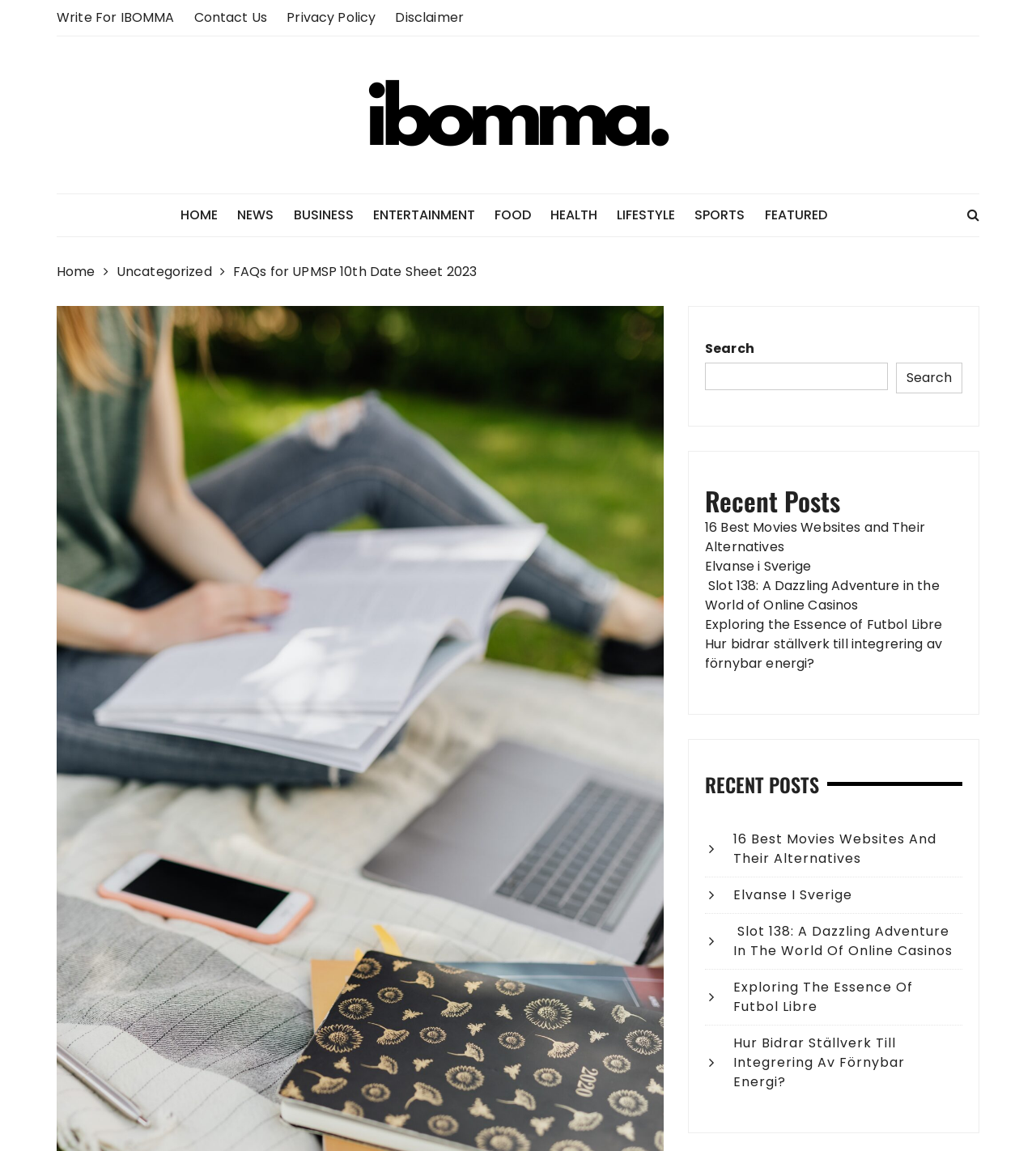What is the category of the post 'Elvanse i Sverige'?
Give a detailed explanation using the information visible in the image.

I found the answer by tracing the breadcrumbs navigation at the top of the webpage, which shows the category 'Uncategorized' for the current post 'Elvanse i Sverige'.